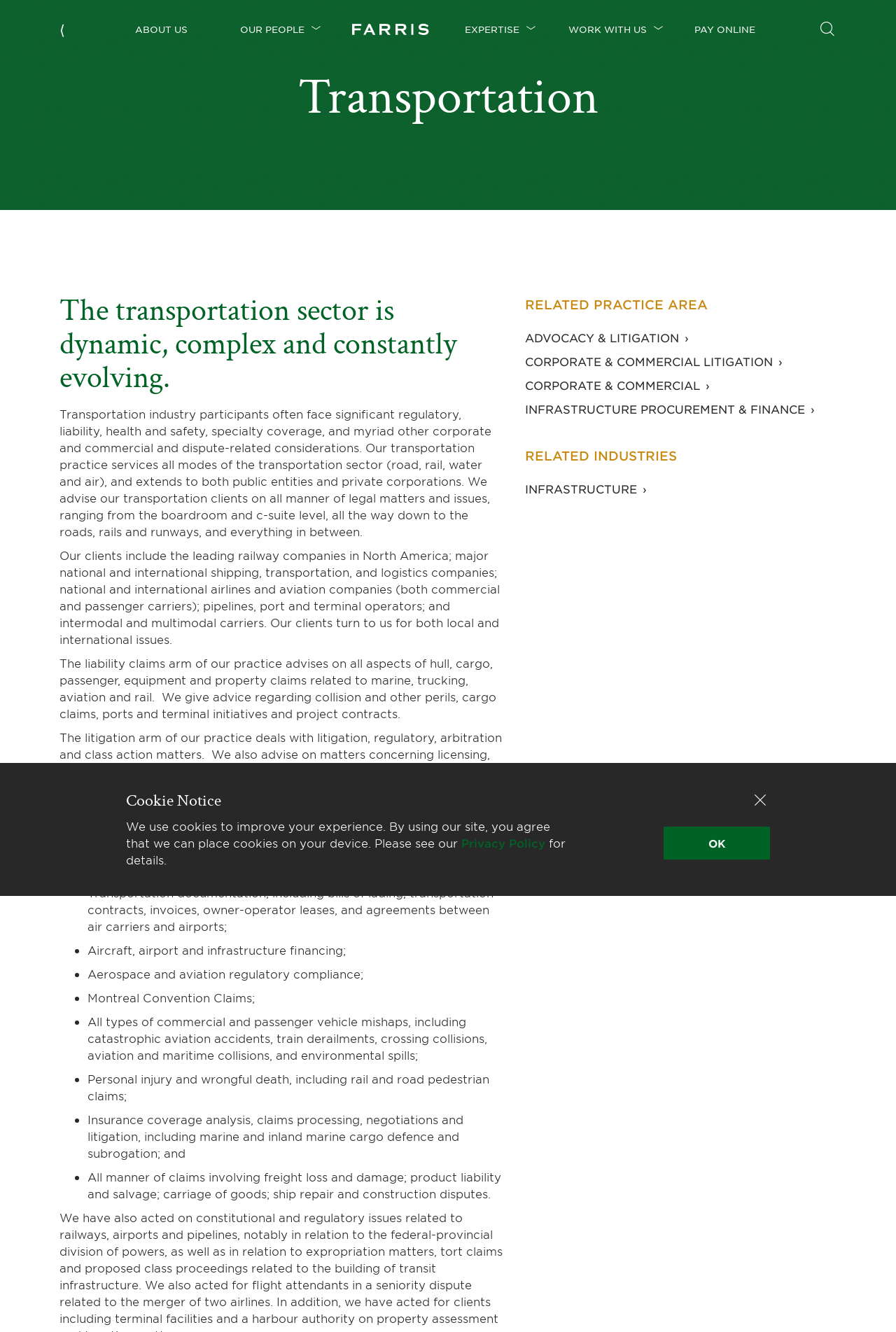What type of claims does the liability claims arm of Farris LLP's practice advise on?
Look at the screenshot and give a one-word or phrase answer.

Hull, cargo, passenger, equipment, and property claims